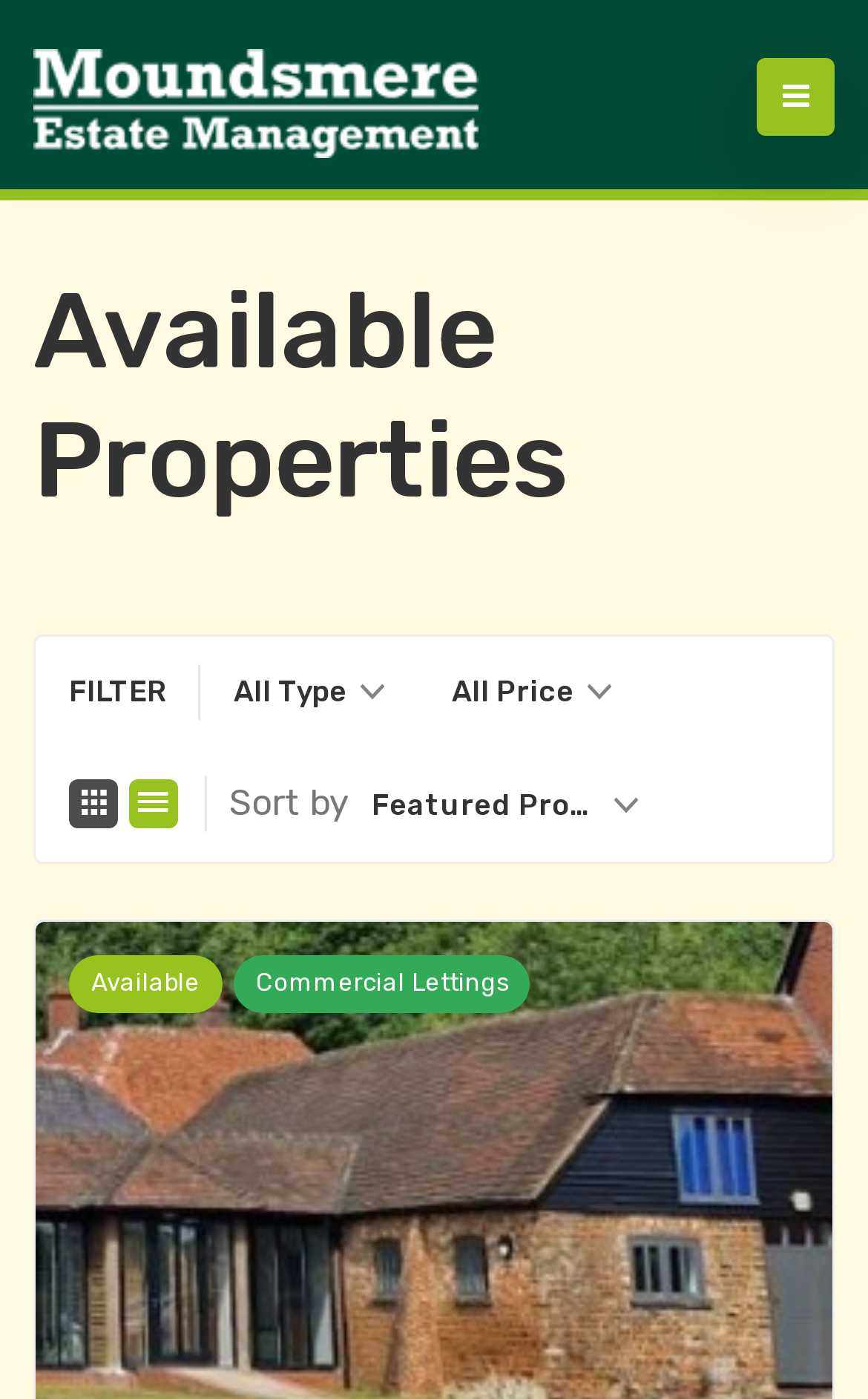Bounding box coordinates should be provided in the format (top-left x, top-left y, bottom-right x, bottom-right y) with all values between 0 and 1. Identify the bounding box for this UI element: title="Moundsmere Estate Management Ltd"

[0.038, 0.022, 0.551, 0.113]